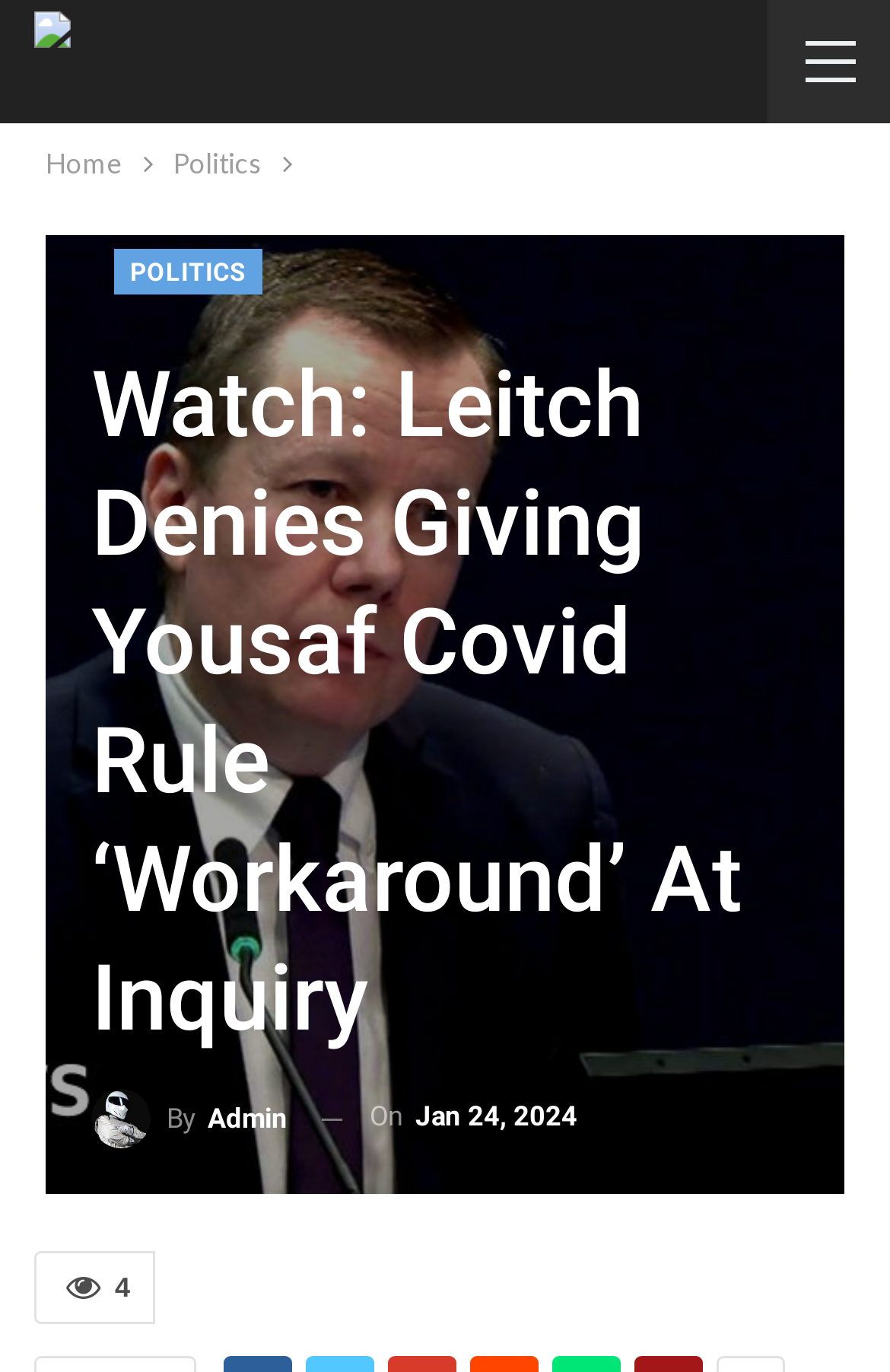What is the category of the article? From the image, respond with a single word or brief phrase.

Politics